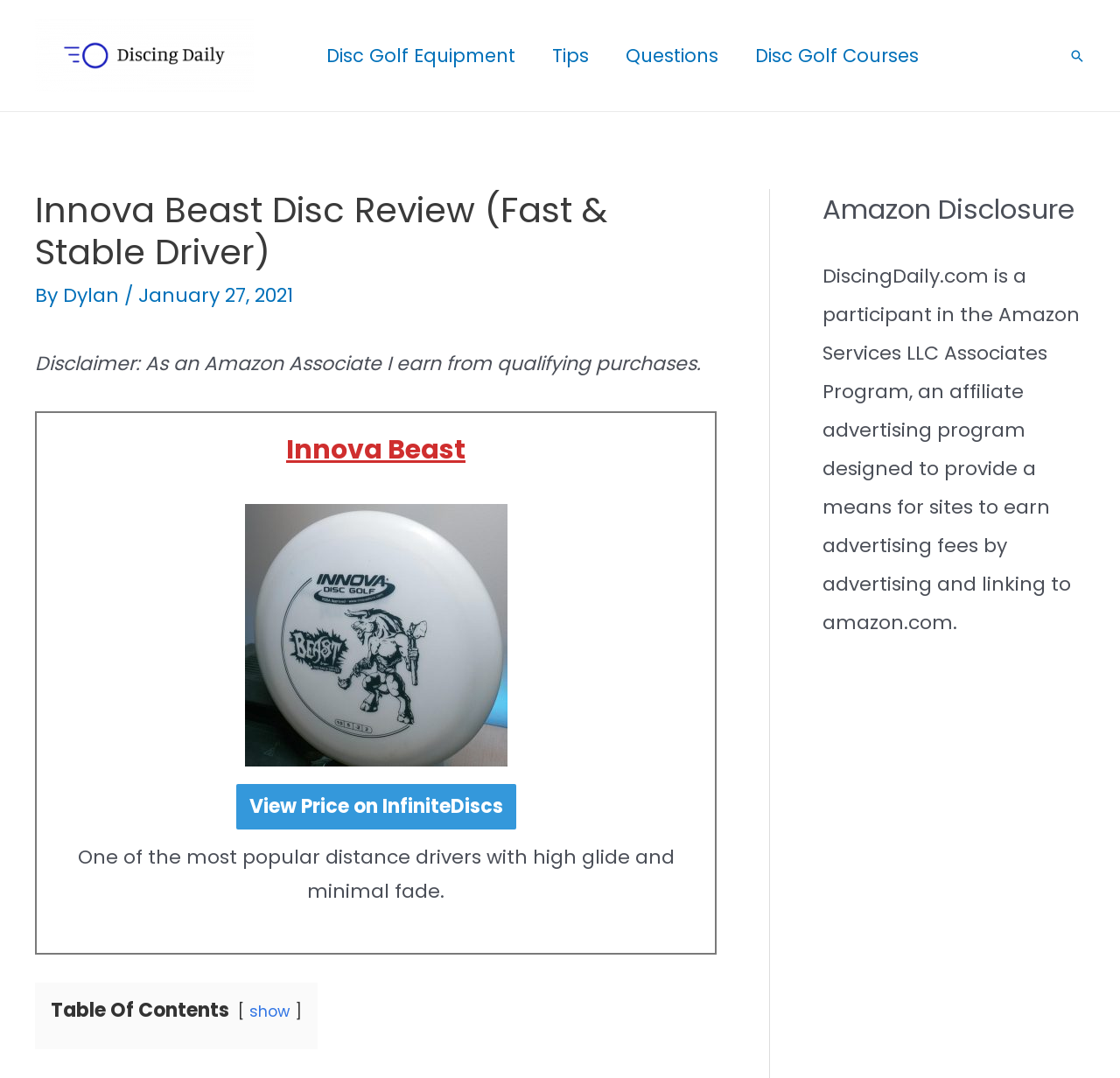What is the characteristic of the Innova Beast disc?
Please provide a single word or phrase as your answer based on the image.

High glide and minimal fade